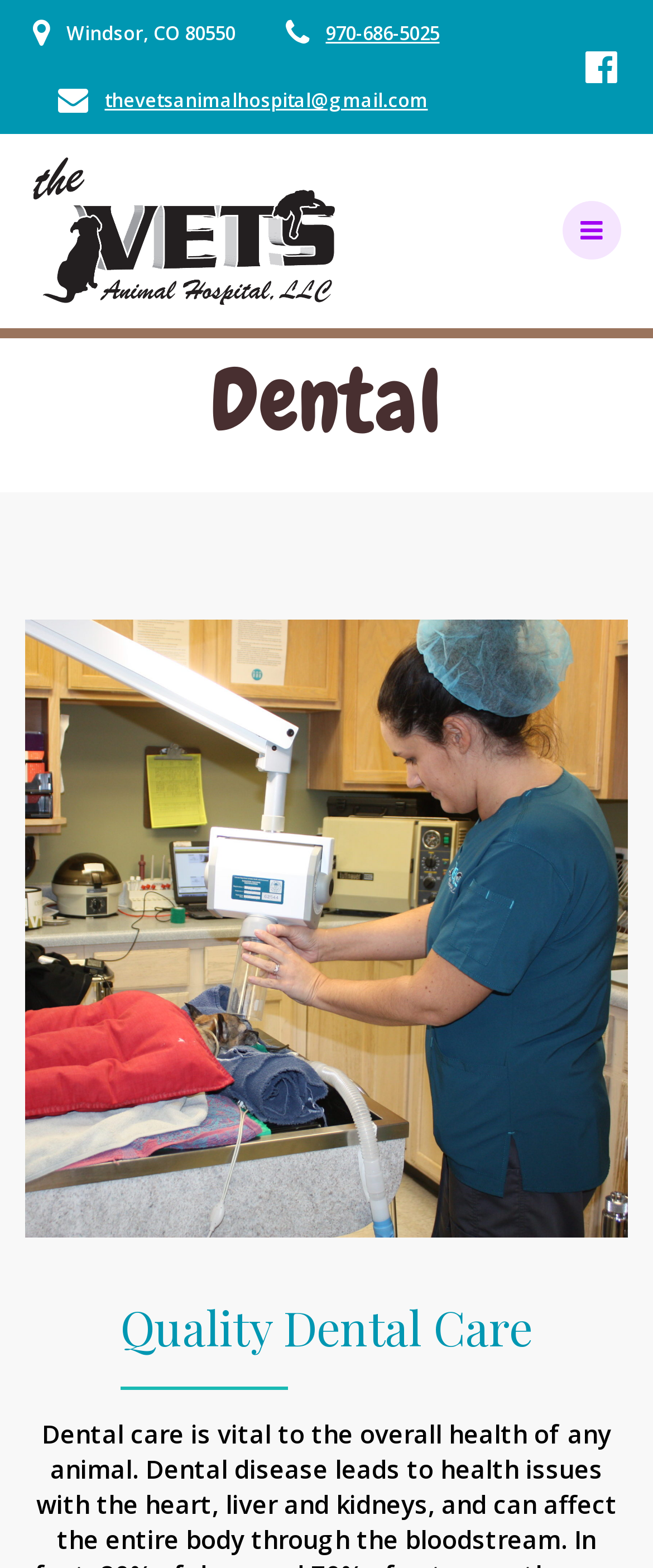Given the webpage screenshot and the description, determine the bounding box coordinates (top-left x, top-left y, bottom-right x, bottom-right y) that define the location of the UI element matching this description: thevetsanimalhospital@gmail.com

[0.16, 0.056, 0.655, 0.072]